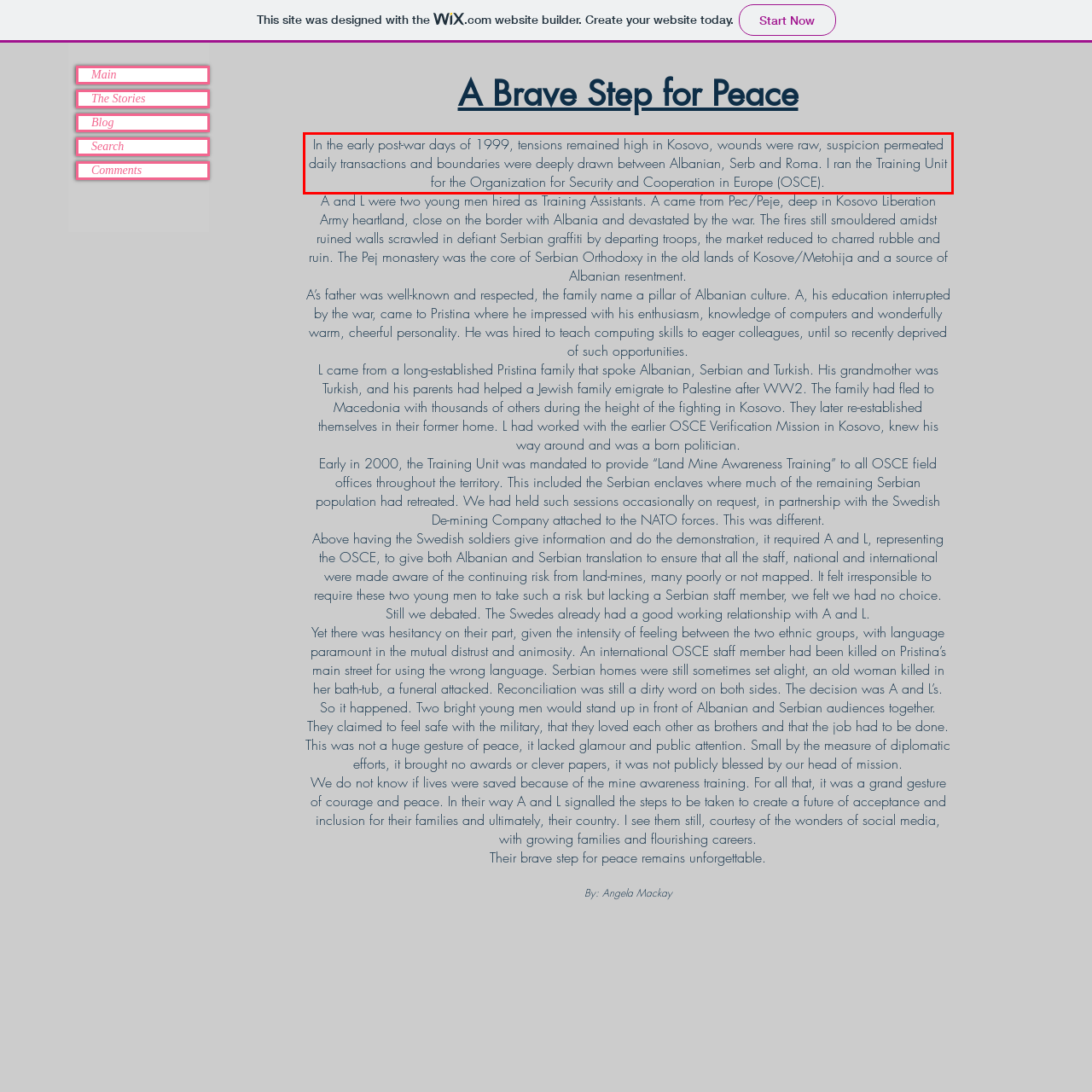Given the screenshot of a webpage, identify the red rectangle bounding box and recognize the text content inside it, generating the extracted text.

In the early post-war days of 1999, tensions remained high in Kosovo, wounds were raw, suspicion permeated daily transactions and boundaries were deeply drawn between Albanian, Serb and Roma. I ran the Training Unit for the Organization for Security and Cooperation in Europe (OSCE).